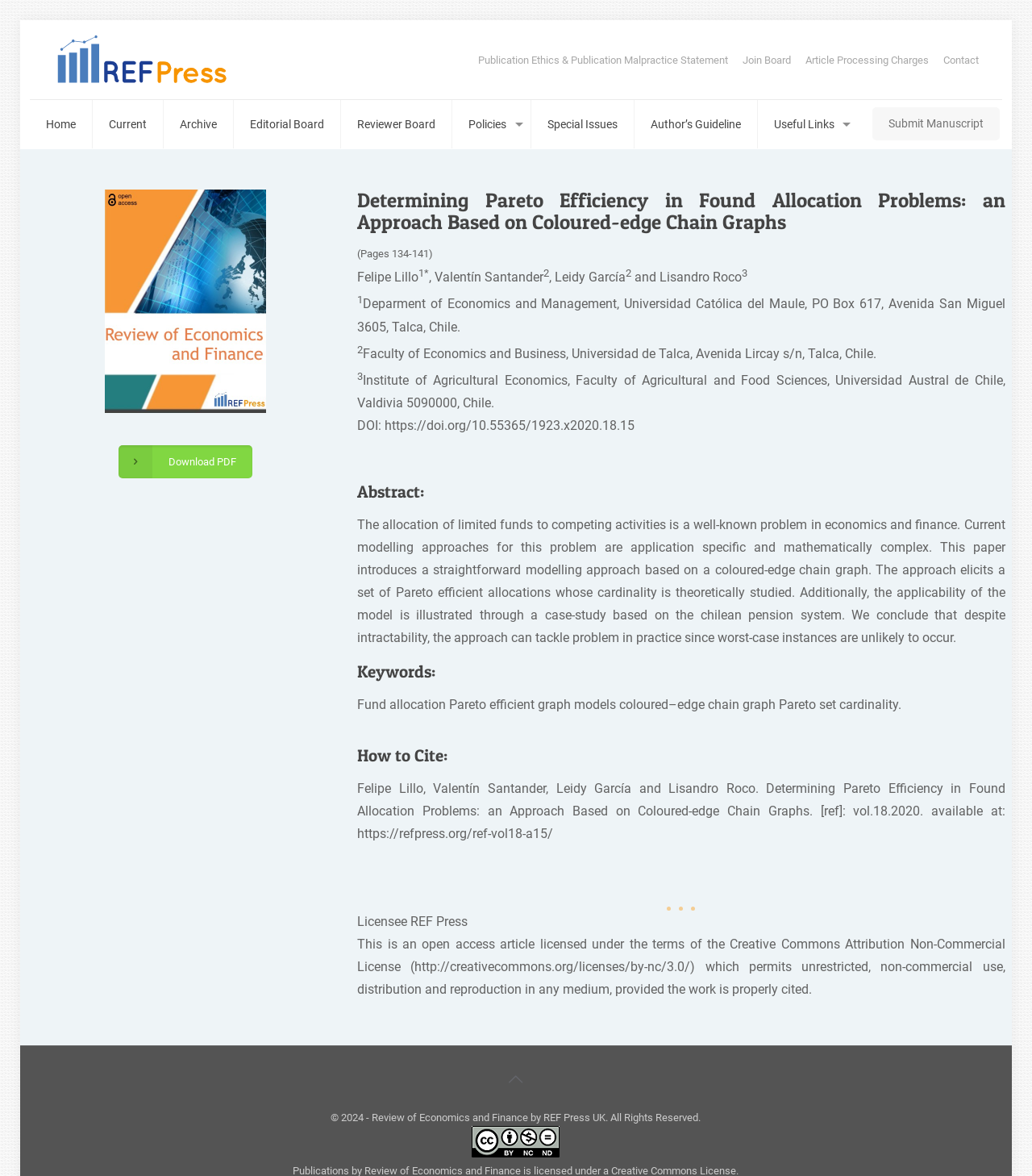Reply to the question with a brief word or phrase: Who are the authors of the article?

Felipe Lillo, Valentín Santander, Leidy García and Lisandro Roco